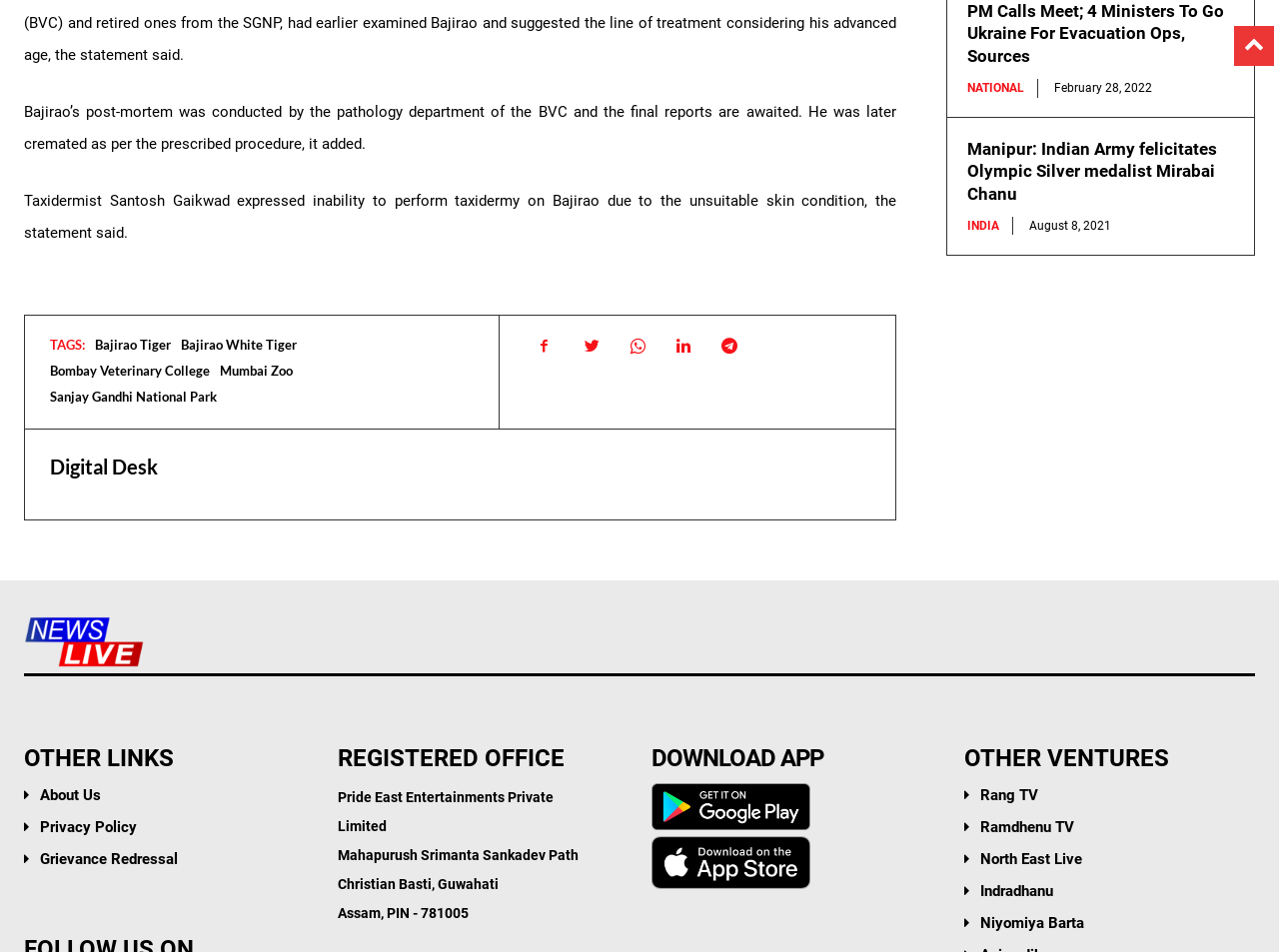Carefully examine the image and provide an in-depth answer to the question: Where is the registered office of Pride East Entertainments Private Limited?

The registered office of Pride East Entertainments Private Limited is located in Guwahati, Assam, as indicated by the heading element with the text 'Pride East Entertainments Private Limited Mahapurush Srimanta Sankadev Path Christian Basti, Guwahati Assam, PIN - 781005'.